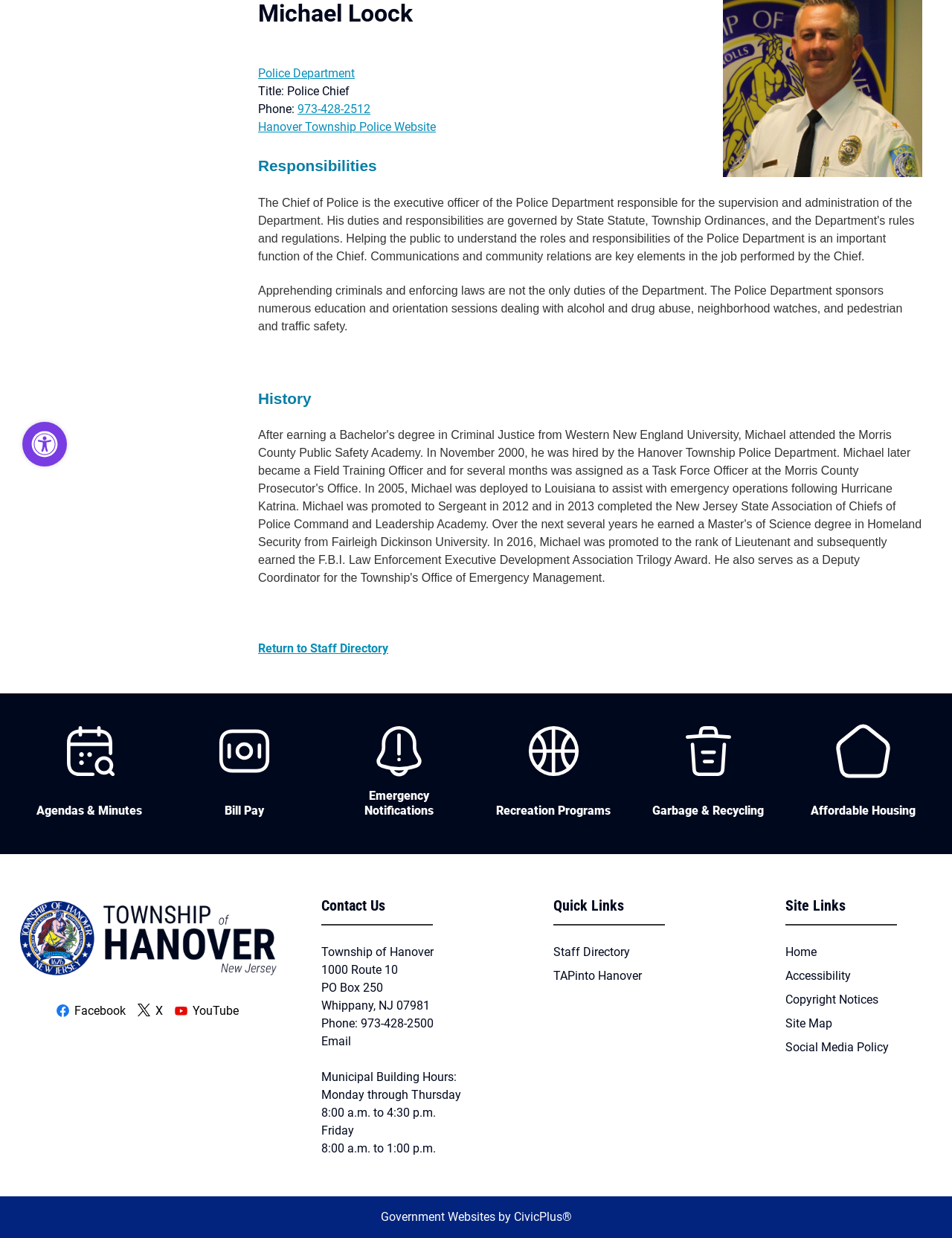Based on the element description: "Agendas & Minutes", identify the bounding box coordinates for this UI element. The coordinates must be four float numbers between 0 and 1, listed as [left, top, right, bottom].

[0.012, 0.56, 0.175, 0.69]